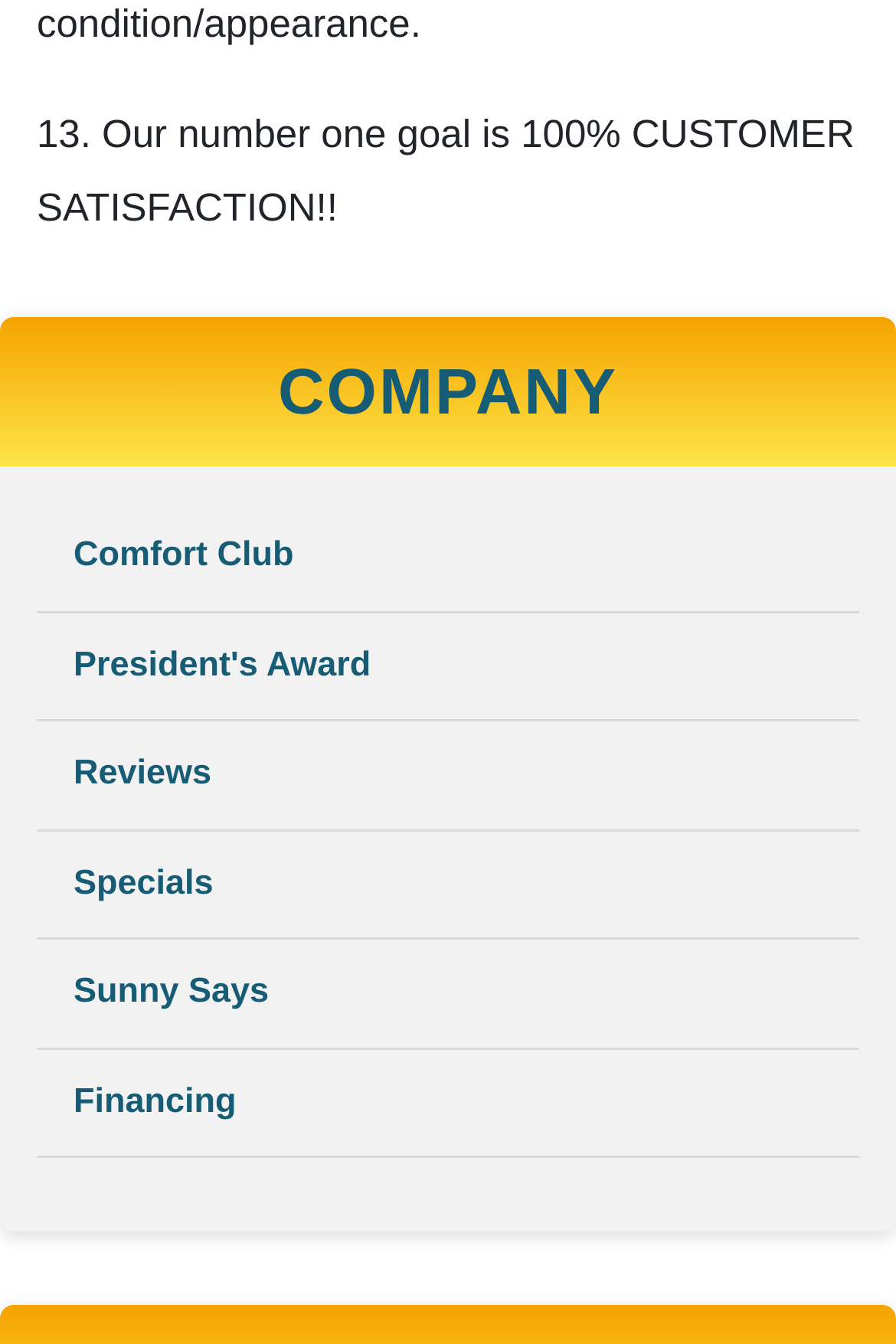Identify the bounding box for the described UI element. Provide the coordinates in (top-left x, top-left y, bottom-right x, bottom-right y) format with values ranging from 0 to 1: Sunny Says

[0.041, 0.707, 0.959, 0.772]